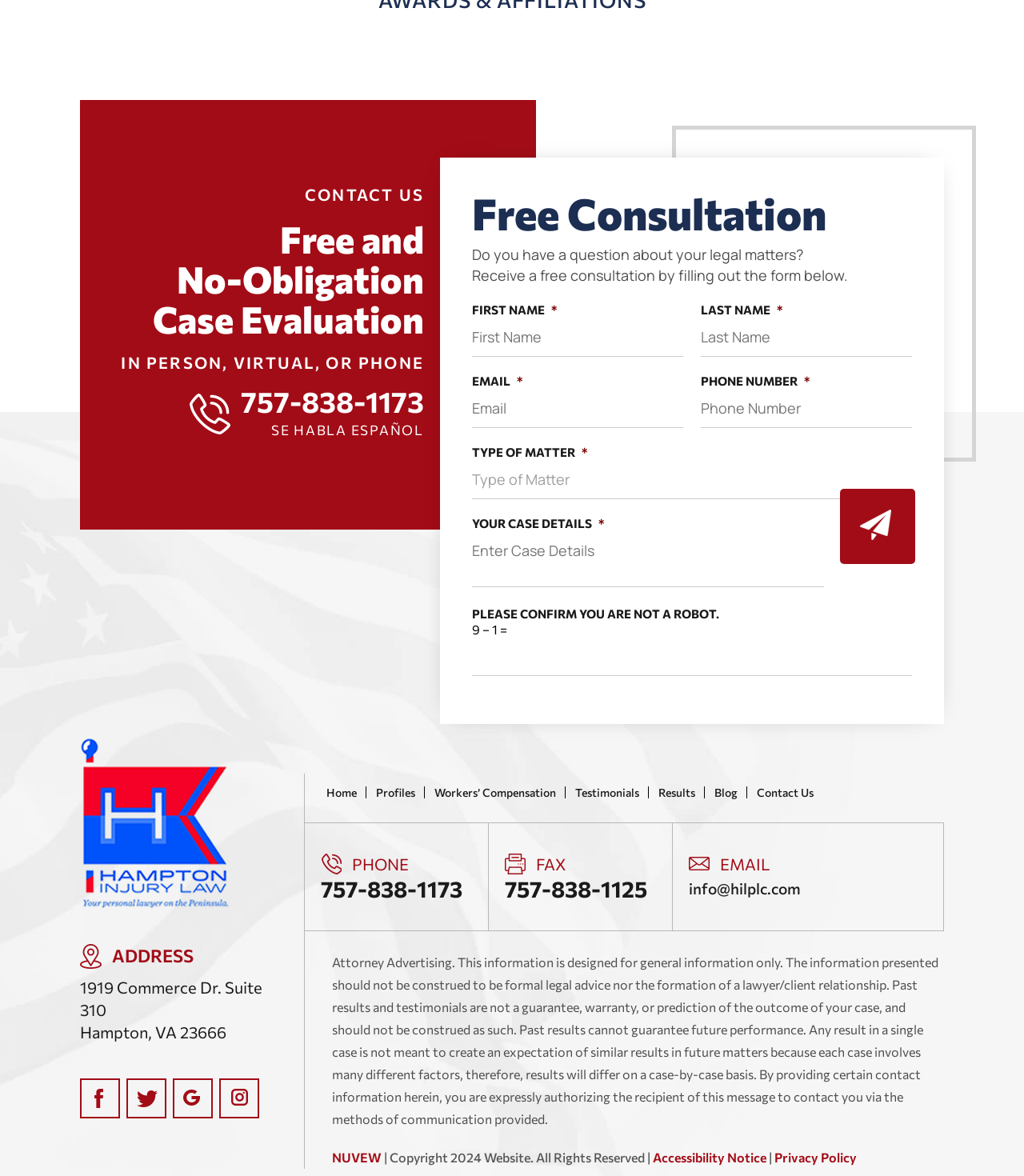Provide a single word or phrase answer to the question: 
How many social media links are available?

4